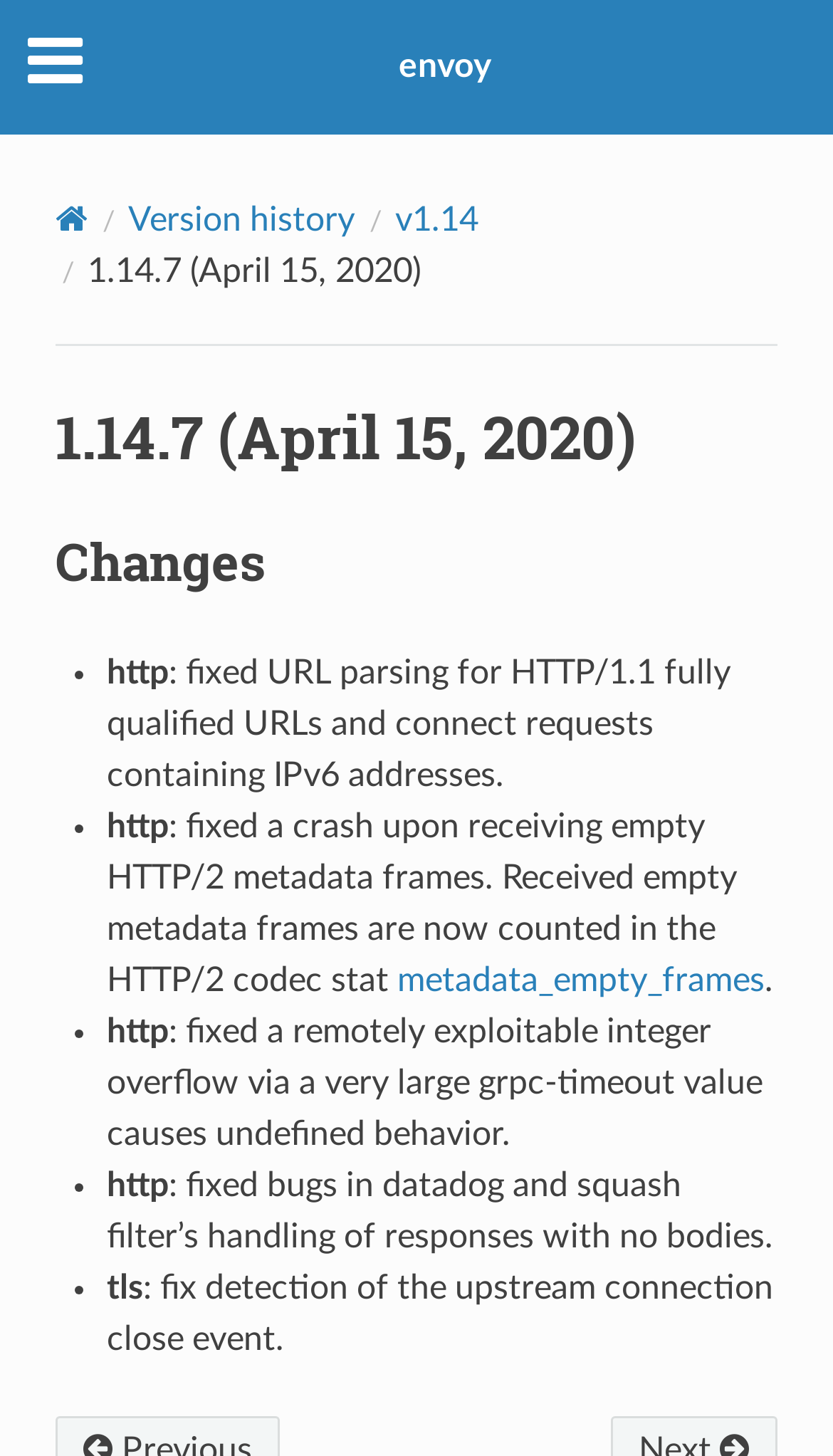Create a detailed narrative describing the layout and content of the webpage.

This webpage appears to be a documentation page for Envoy version 1.14.7, released on April 15, 2020. At the top, there is a mobile navigation menu and a page navigation menu with links to "Home", "Version history", and "v1.14". Below the navigation menus, there is a heading that displays the version number and release date.

The main content of the page is divided into sections, with headings that describe the changes made in this version. The first section is titled "Changes" and contains a list of bullet points, each describing a specific change or fix. These changes are related to HTTP, HTTP/2, and TLS, and include fixes for URL parsing, crash issues, and integer overflows.

Each bullet point is accompanied by a brief description of the change, and some of them include links to additional information. The list of changes takes up most of the page, with each item stacked vertically below the previous one. Overall, the page appears to be a technical documentation page, providing detailed information about the changes and fixes made in Envoy version 1.14.7.